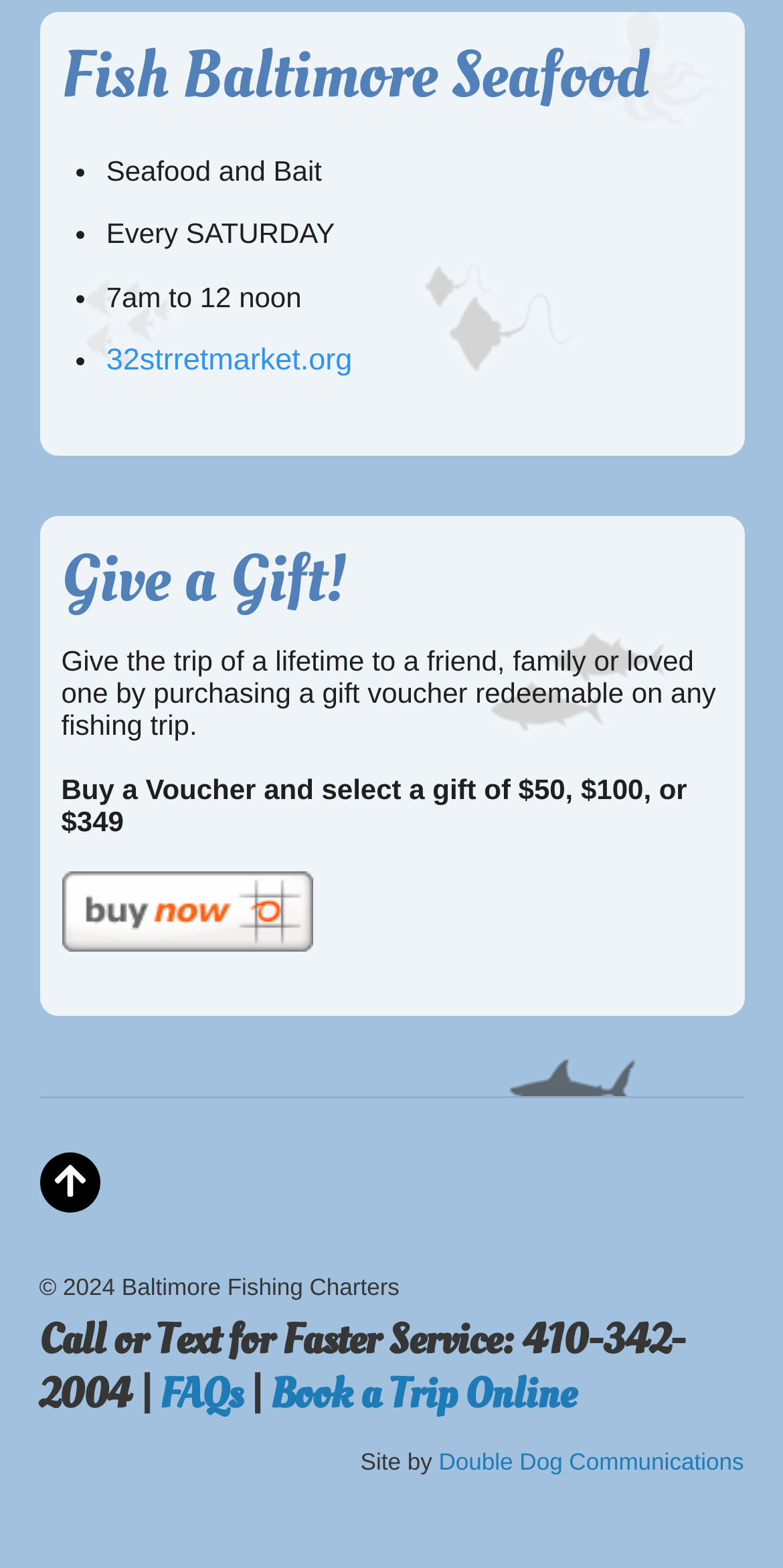For the element described, predict the bounding box coordinates as (top-left x, top-left y, bottom-right x, bottom-right y). All values should be between 0 and 1. Element description: Double Dog Communications

[0.56, 0.925, 0.95, 0.941]